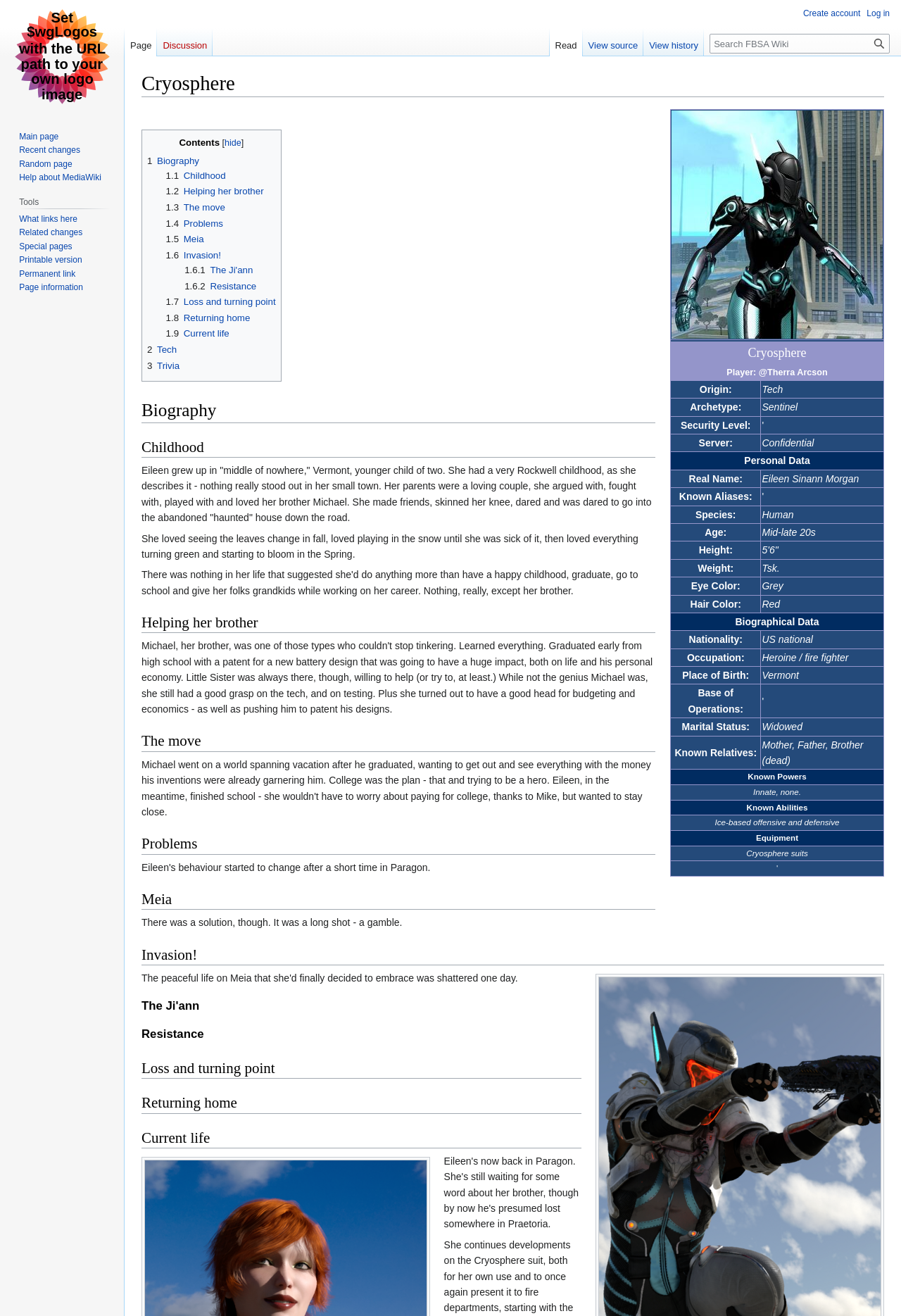Please answer the following question using a single word or phrase: 
What is the eye color of the heroine?

Grey